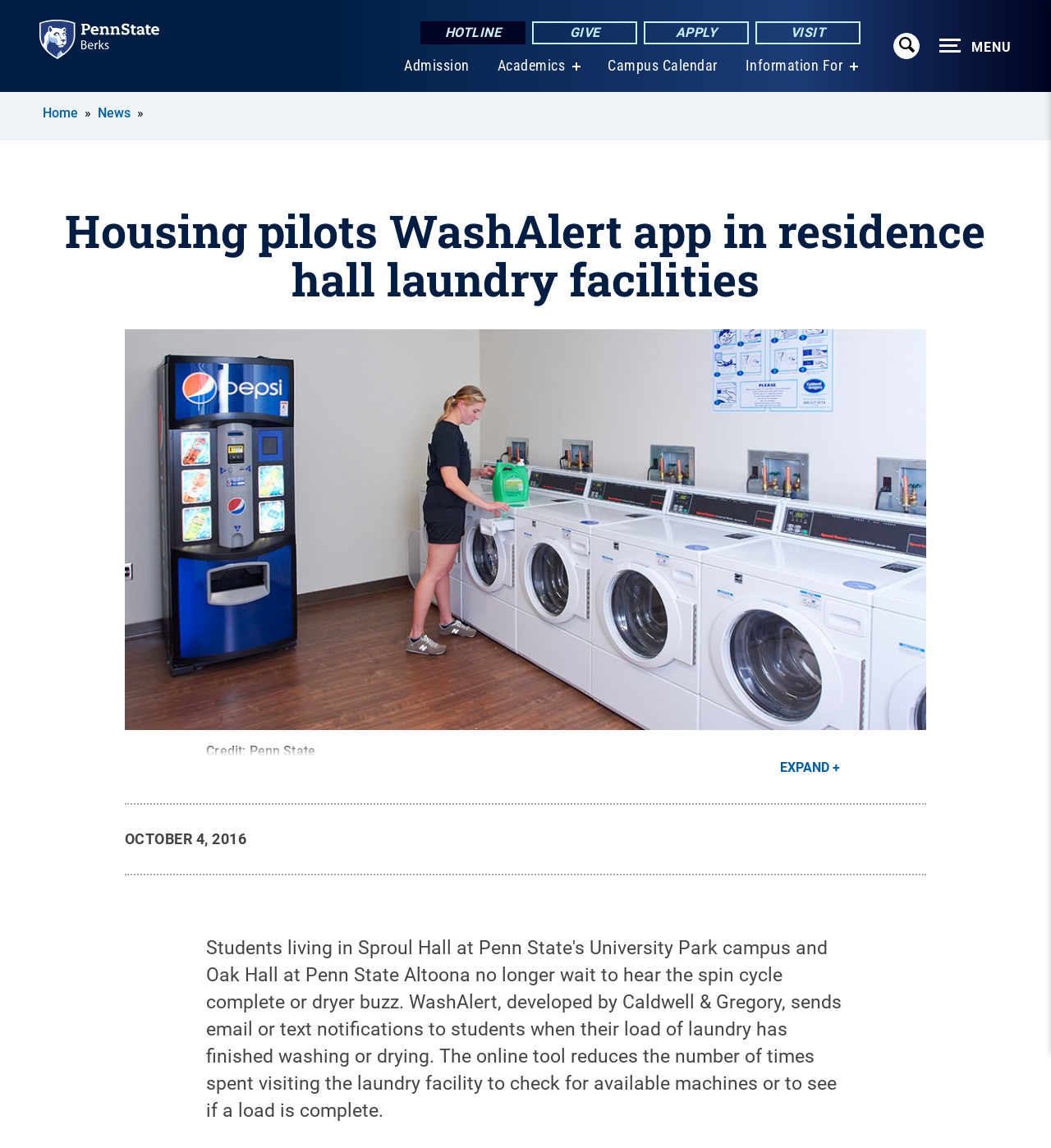Use the information in the screenshot to answer the question comprehensively: What is the topic of the news article?

I found the answer by reading the title of the news article, 'Housing pilots WashAlert app in residence hall laundry facilities', which indicates that the topic is about the WashAlert app.